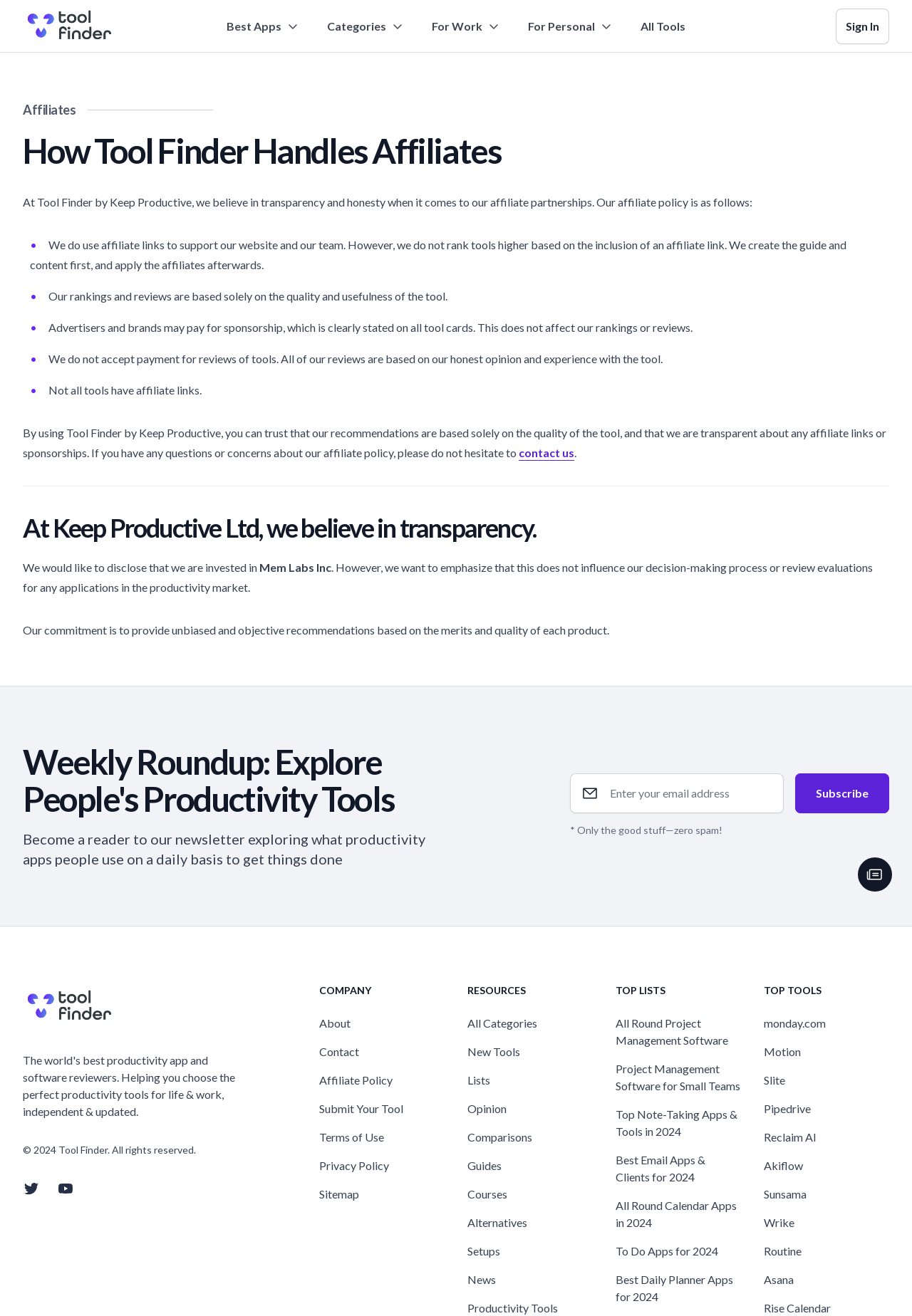Provide a thorough description of the webpage you see.

This webpage is about Tool Finder's affiliate policy, which is a transparent and honest approach to handling affiliate partnerships. At the top, there is a navigation bar with several buttons, including "Best Apps", "Categories", "For Work", and "For Personal", as well as a "Sign In" button on the right side. Below the navigation bar, there is a main section with a heading "Affiliates" and a horizontal separator line.

The main content starts with a heading "How Tool Finder Handles Affiliates" and a paragraph explaining their affiliate policy. This is followed by several paragraphs of text, which outline their approach to affiliate links, sponsorships, and reviews. The text explains that they do not rank tools higher based on affiliate links, and that their rankings and reviews are based solely on the quality and usefulness of the tool.

Below this section, there is a heading "At Keep Productive Ltd, we believe in transparency" and a paragraph disclosing their investment in Mem Labs Inc. The text emphasizes that this investment does not influence their decision-making process or review evaluations.

Next, there is a section with a heading "Weekly Roundup: Explore People's Productivity Tools" and a paragraph inviting readers to subscribe to their newsletter. This section includes a textbox for email addresses, a "Subscribe" button, and a note about not sending spam.

At the bottom of the page, there are several sections with links to various resources, including company information, resources, top lists, and top tools. These sections are divided by headings and include links to pages such as "About", "Contact", "Affiliate Policy", and "Submit Your Tool", as well as links to various categories, tools, and resources.

Finally, there is a footer section with a copyright notice, links to social media, and a sitemap.